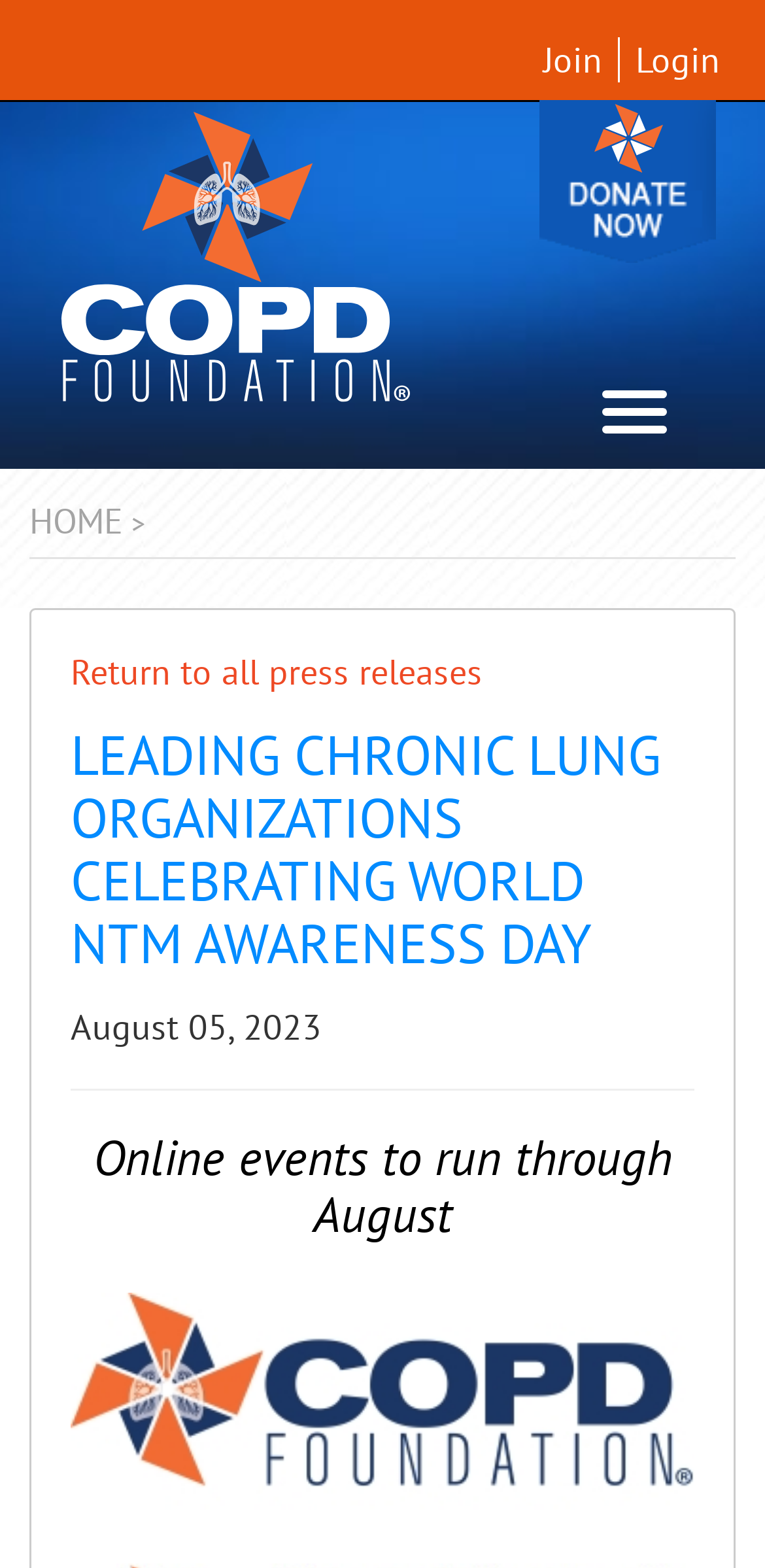How many links are in the top navigation bar?
Use the information from the screenshot to give a comprehensive response to the question.

I counted the links in the top navigation bar, which are 'Join', 'Login', and 'Donate', so there are 3 links.